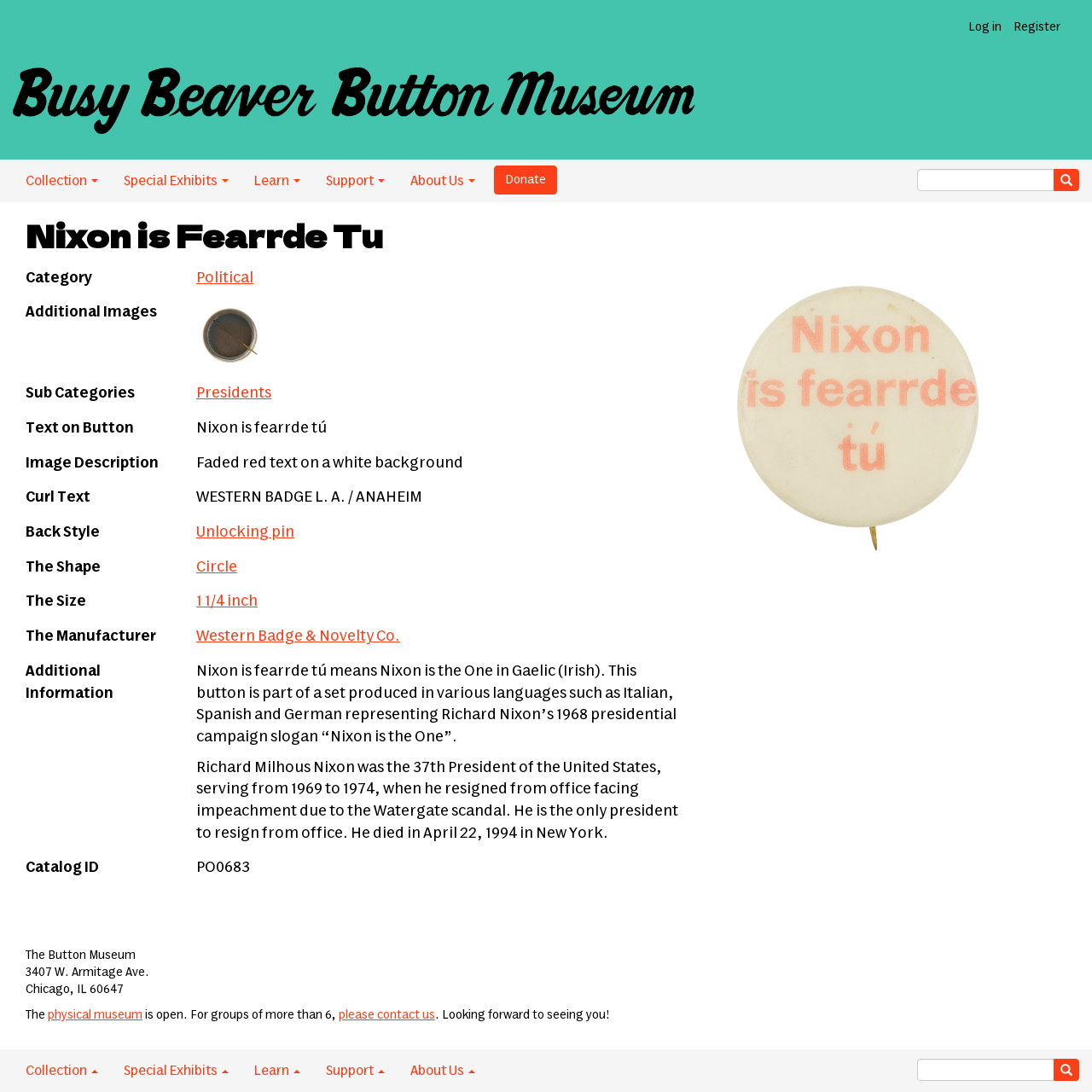Kindly determine the bounding box coordinates of the area that needs to be clicked to fulfill this instruction: "view the Collection".

[0.012, 0.146, 0.102, 0.185]